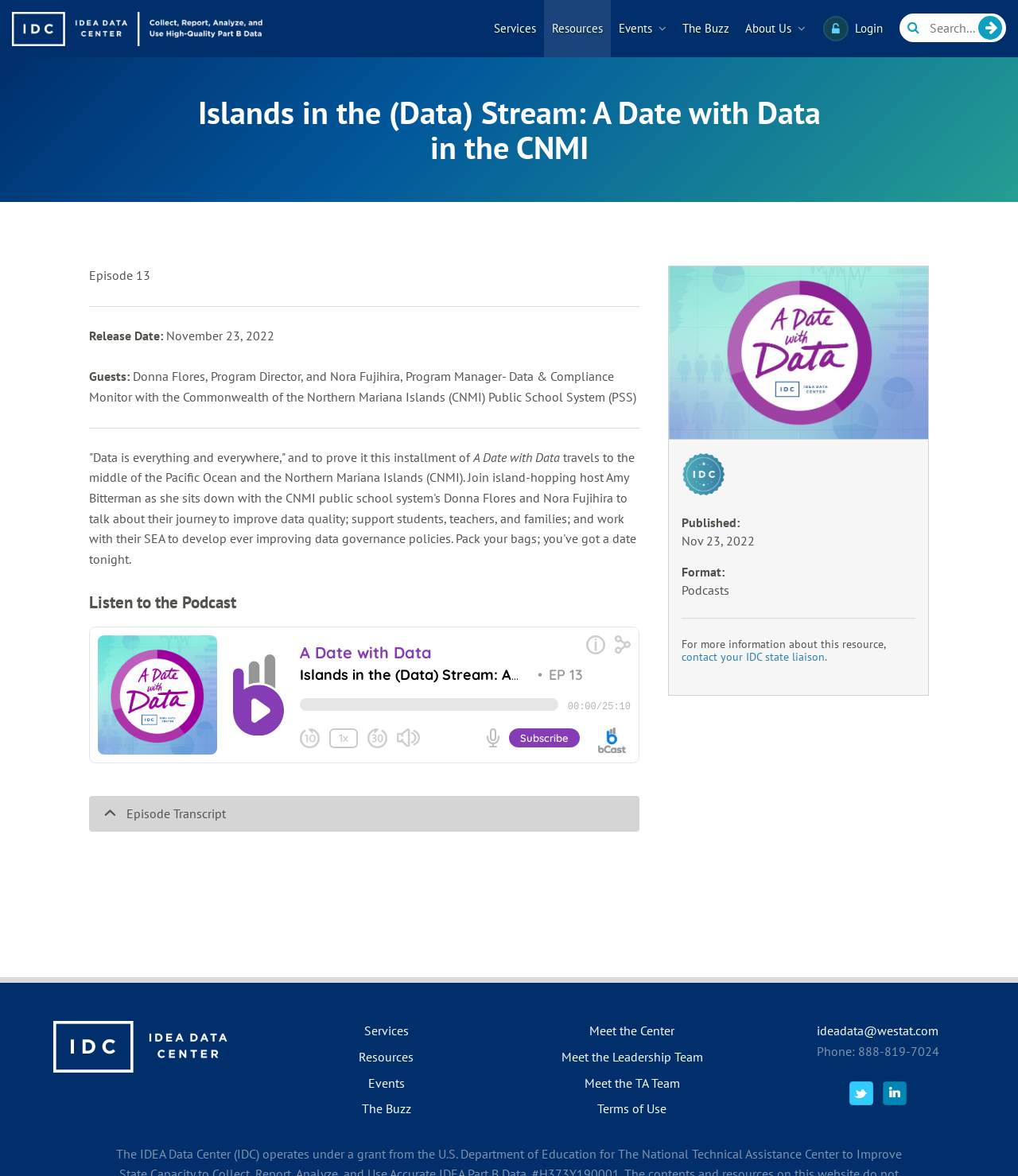Based on the element description "The Buzz", predict the bounding box coordinates of the UI element.

[0.662, 0.0, 0.724, 0.048]